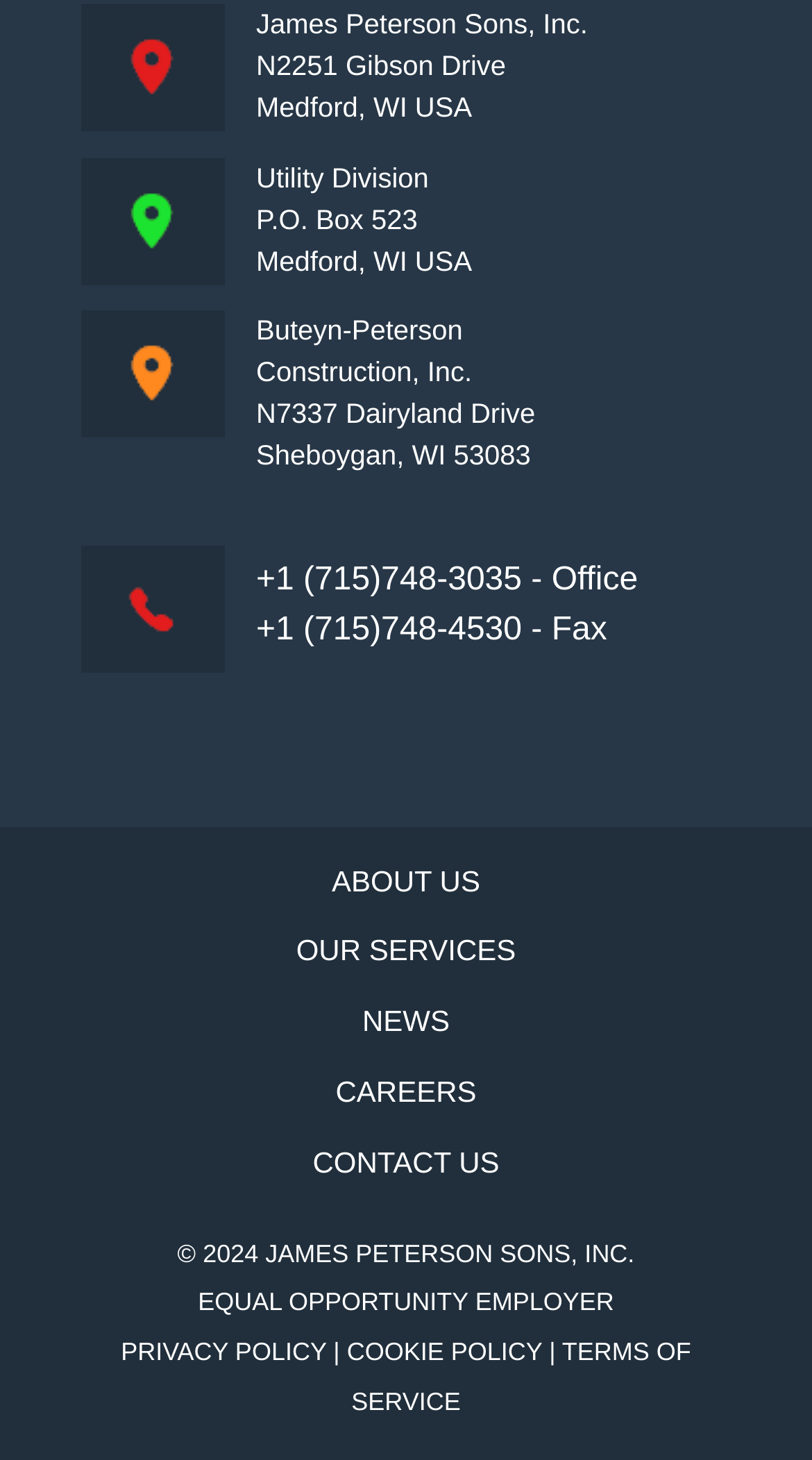What is the address of the Utility Division?
Give a one-word or short phrase answer based on the image.

P.O. Box 523 Medford, WI USA